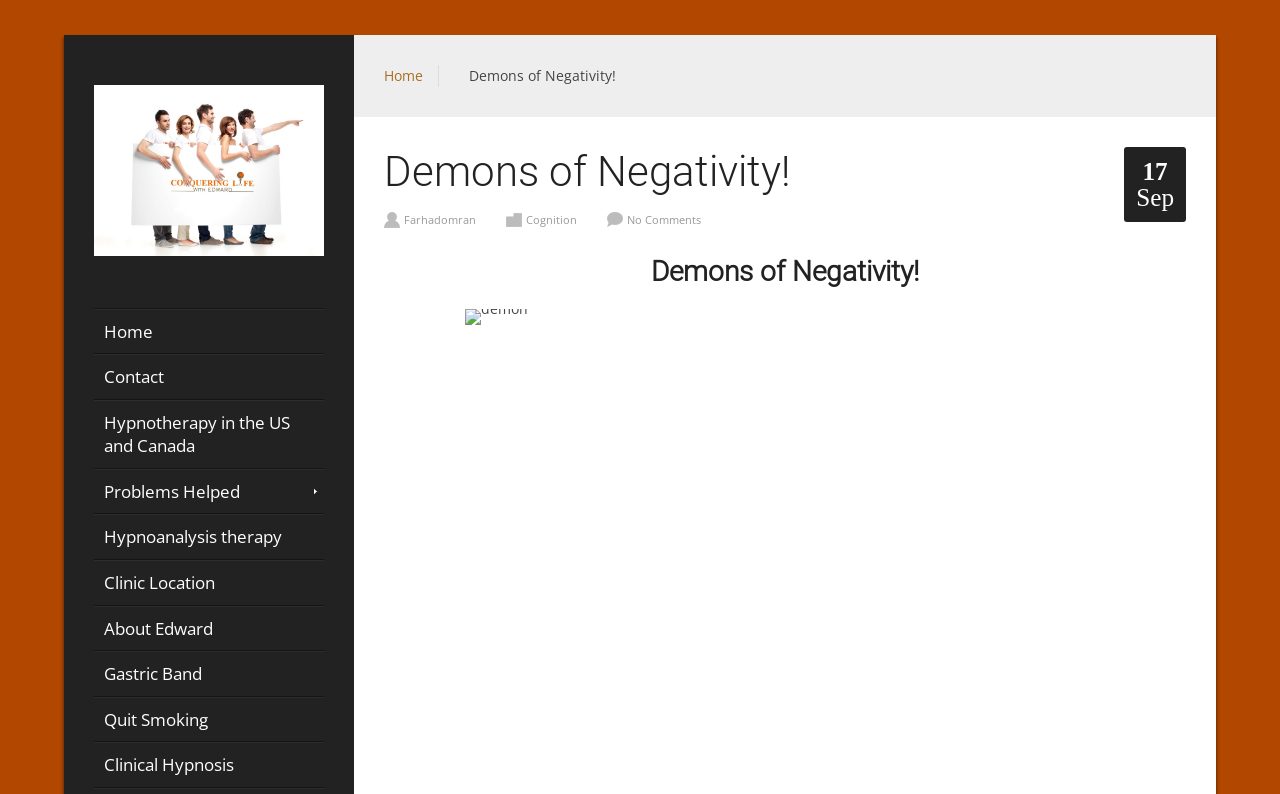Please predict the bounding box coordinates of the element's region where a click is necessary to complete the following instruction: "Learn about Gastric Band". The coordinates should be represented by four float numbers between 0 and 1, i.e., [left, top, right, bottom].

[0.073, 0.821, 0.253, 0.876]